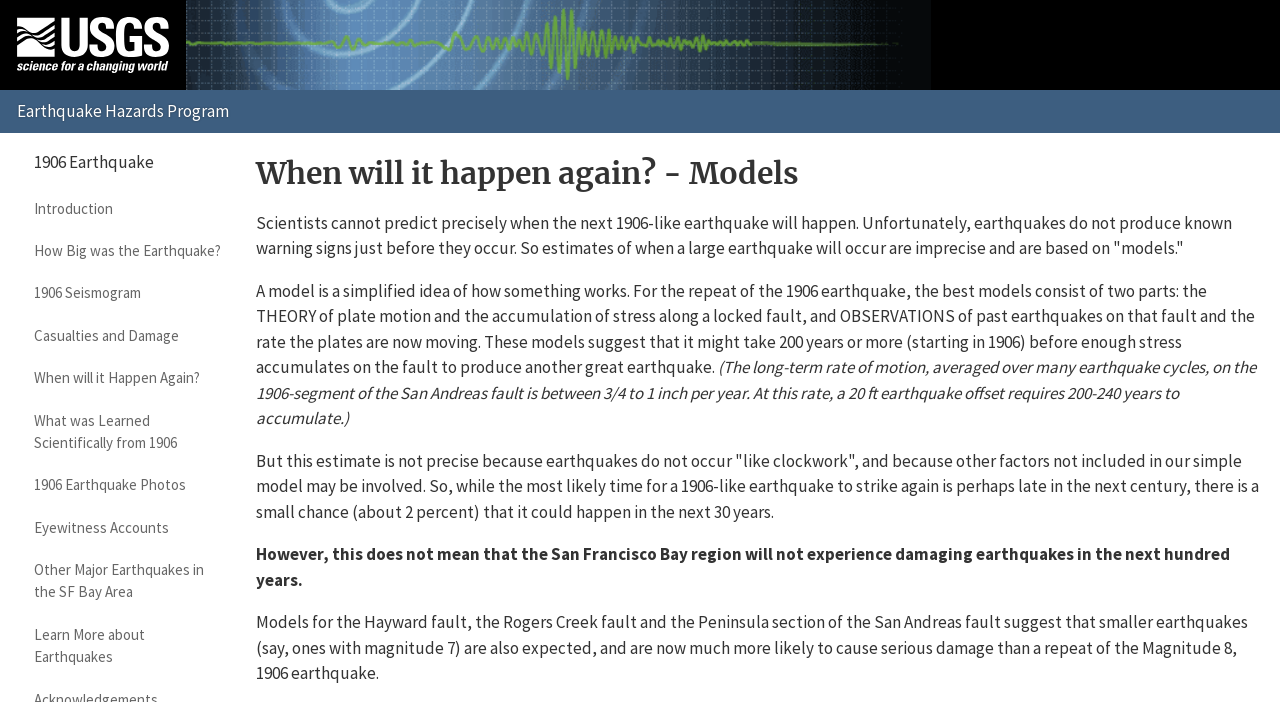Find the bounding box coordinates for the UI element whose description is: "When will it Happen Again?". The coordinates should be four float numbers between 0 and 1, in the format [left, top, right, bottom].

[0.013, 0.509, 0.187, 0.569]